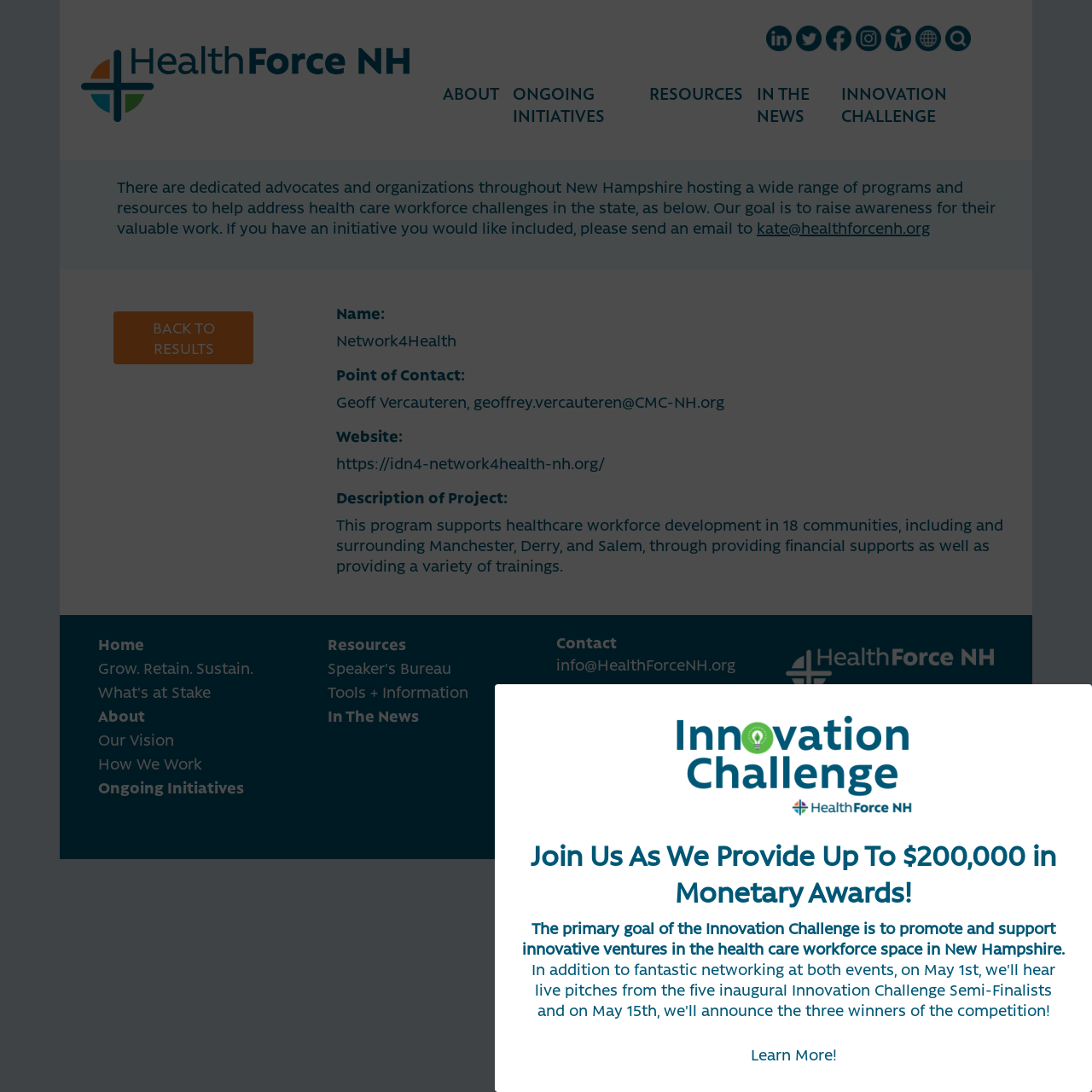Please specify the bounding box coordinates of the clickable region necessary for completing the following instruction: "Learn more about the Innovation Challenge". The coordinates must consist of four float numbers between 0 and 1, i.e., [left, top, right, bottom].

[0.687, 0.956, 0.766, 0.975]